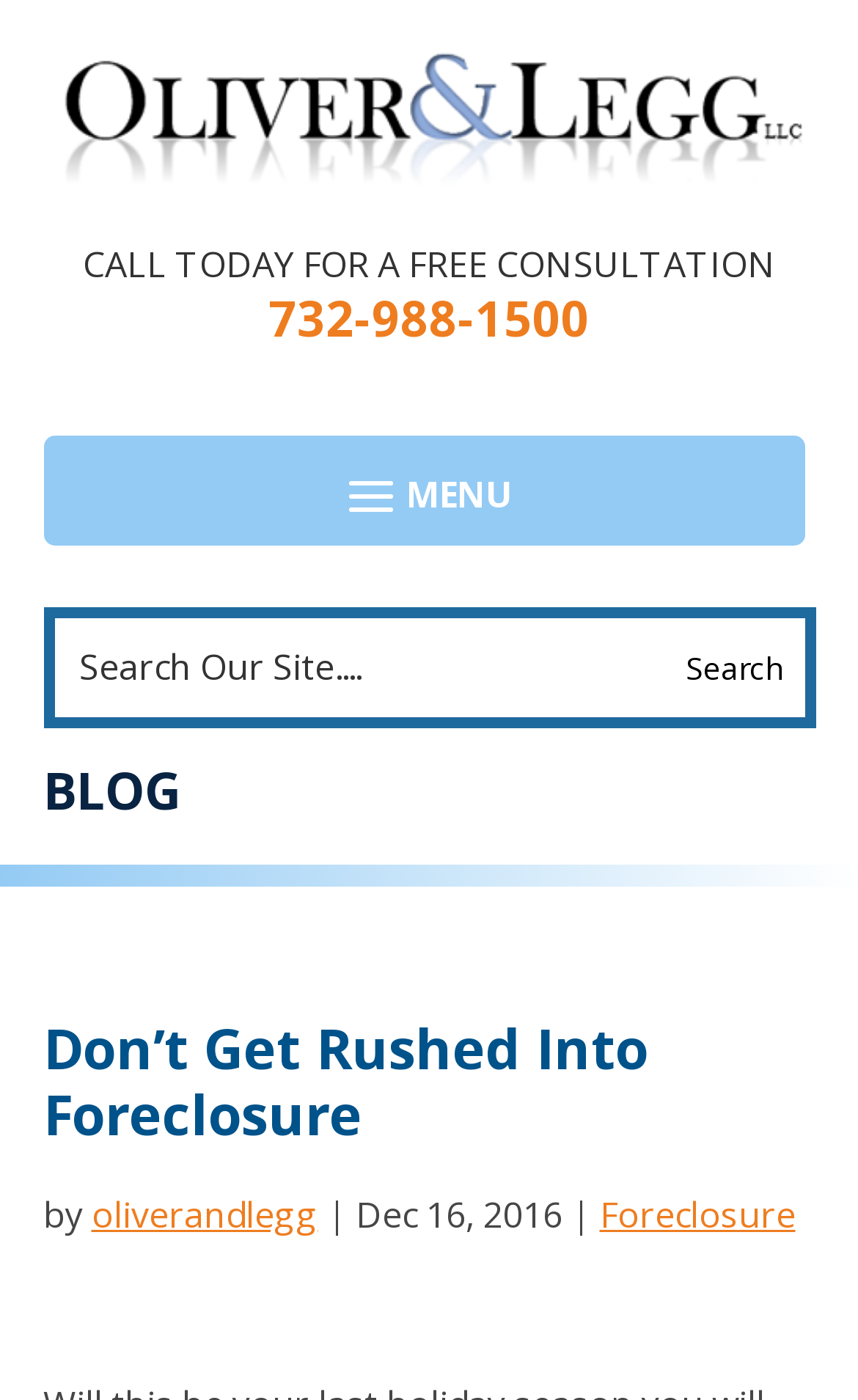What is the category of the blog post?
From the screenshot, provide a brief answer in one word or phrase.

Foreclosure